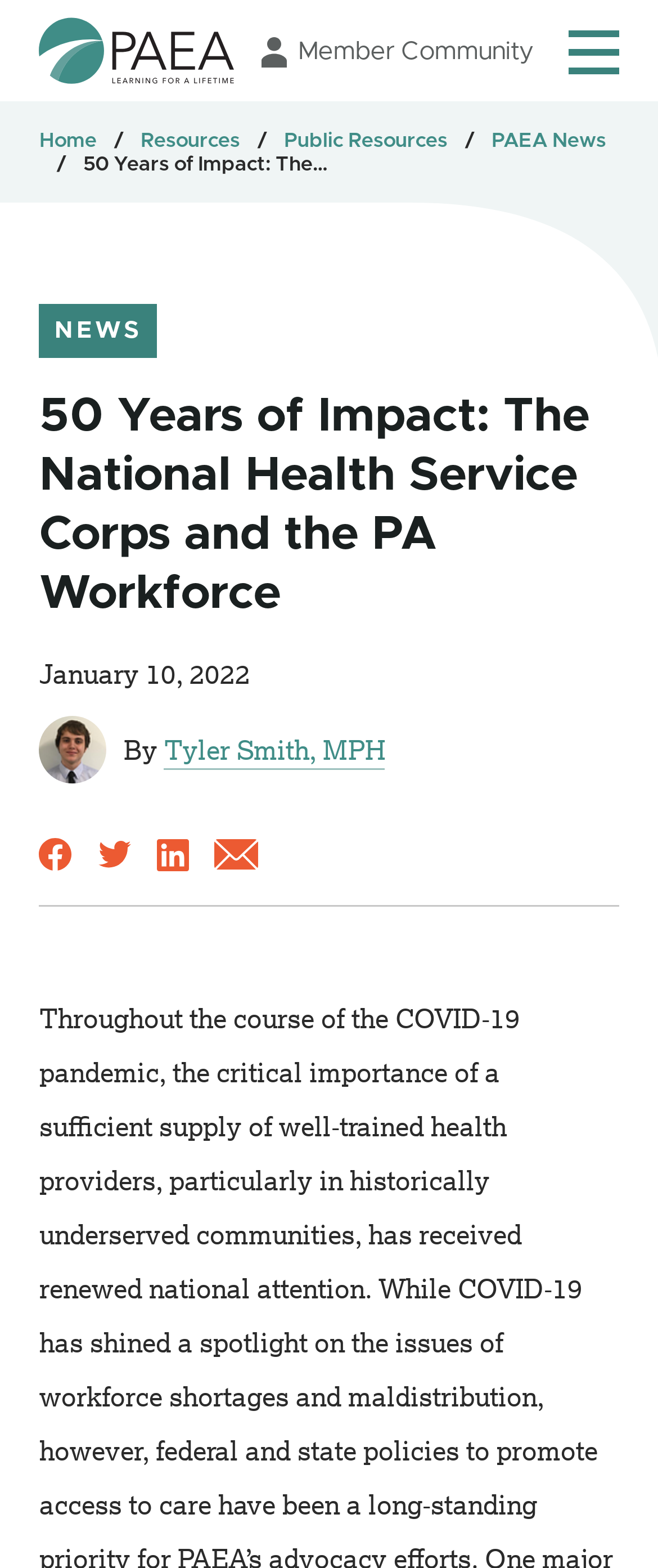Using the provided element description: "January HEA Insider", identify the bounding box coordinates. The coordinates should be four floats between 0 and 1 in the order [left, top, right, bottom].

None